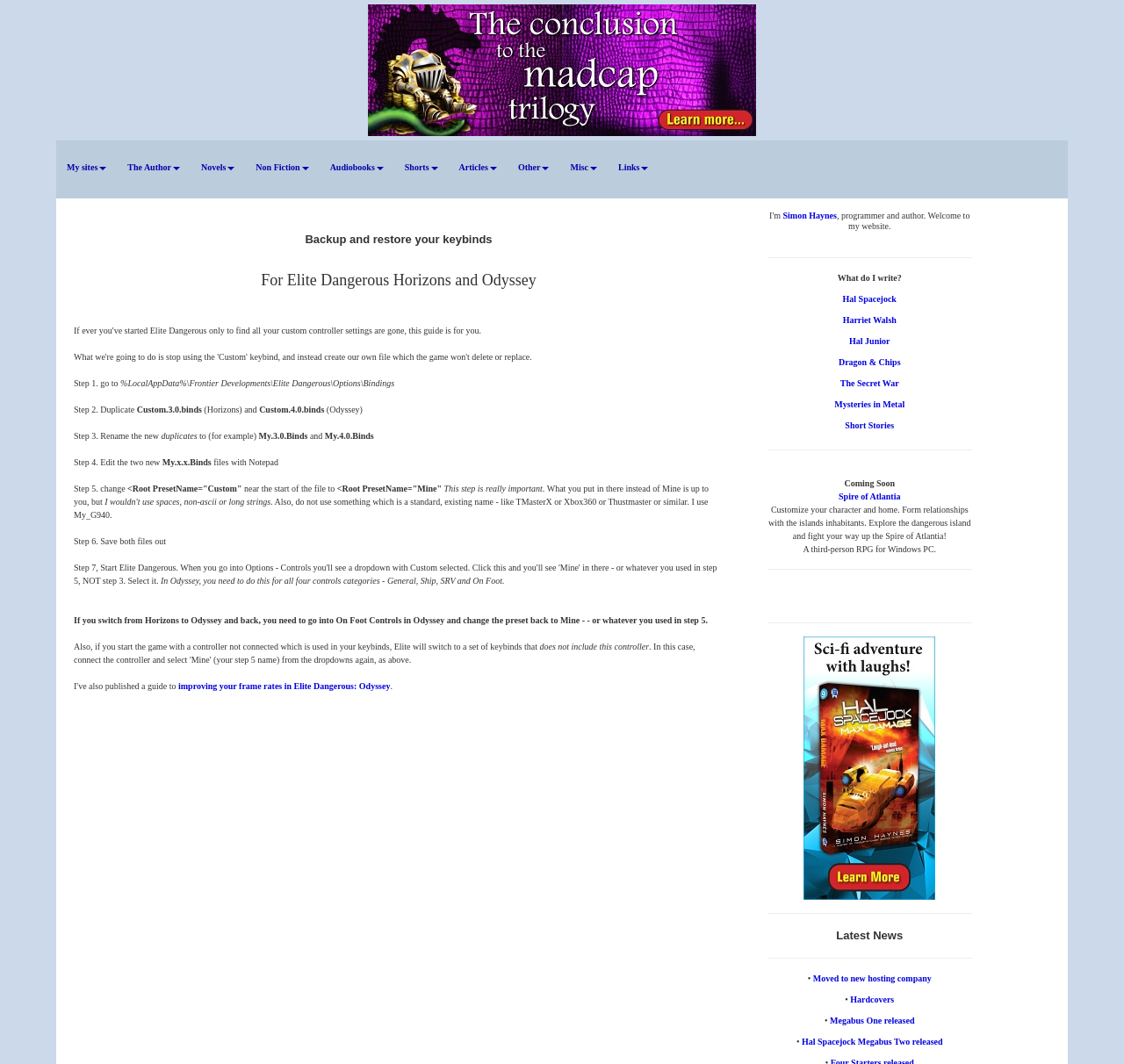Determine the bounding box of the UI component based on this description: "Hal Spacejock". The bounding box coordinates should be four float values between 0 and 1, i.e., [left, top, right, bottom].

[0.75, 0.276, 0.798, 0.285]